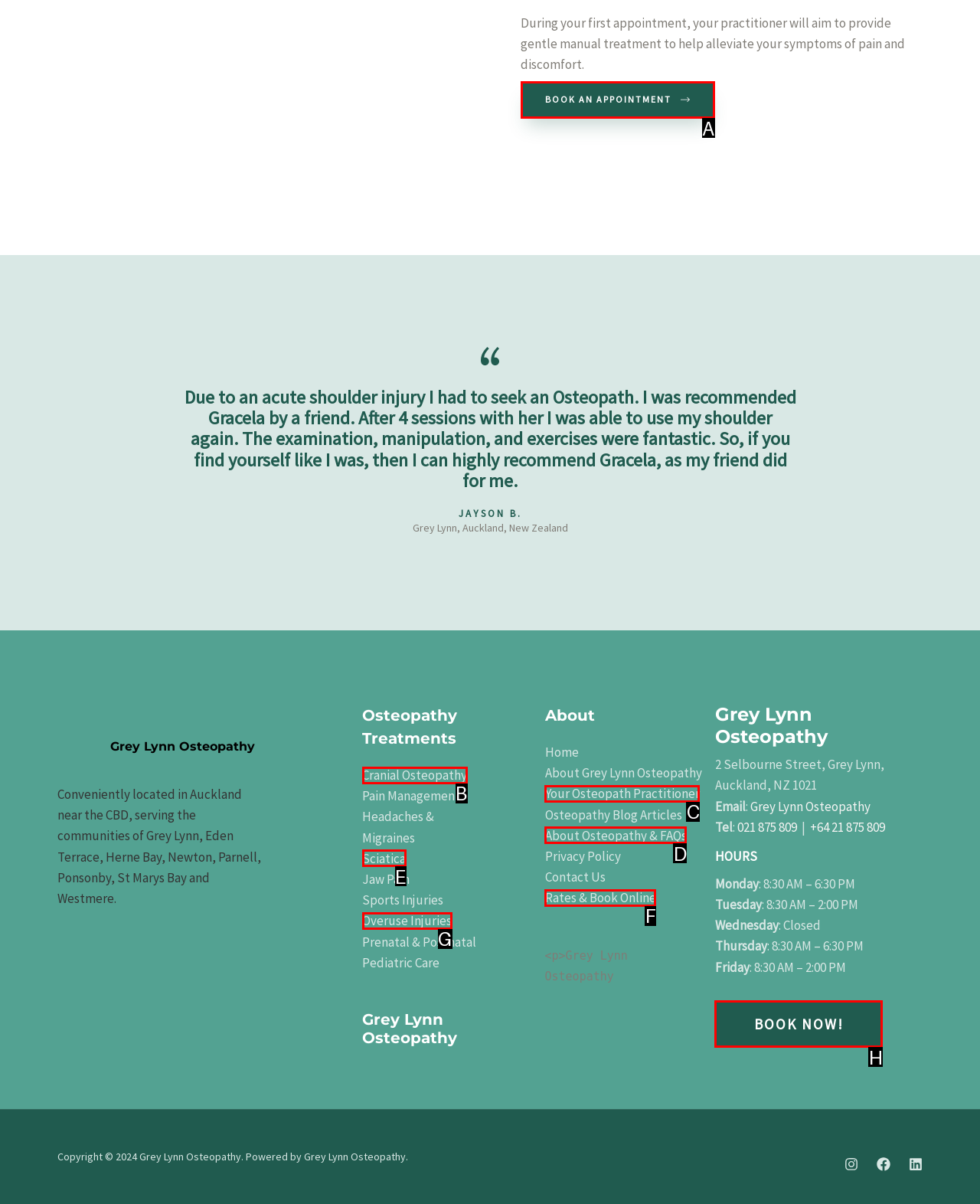From the given choices, determine which HTML element aligns with the description: Sciatica Respond with the letter of the appropriate option.

E